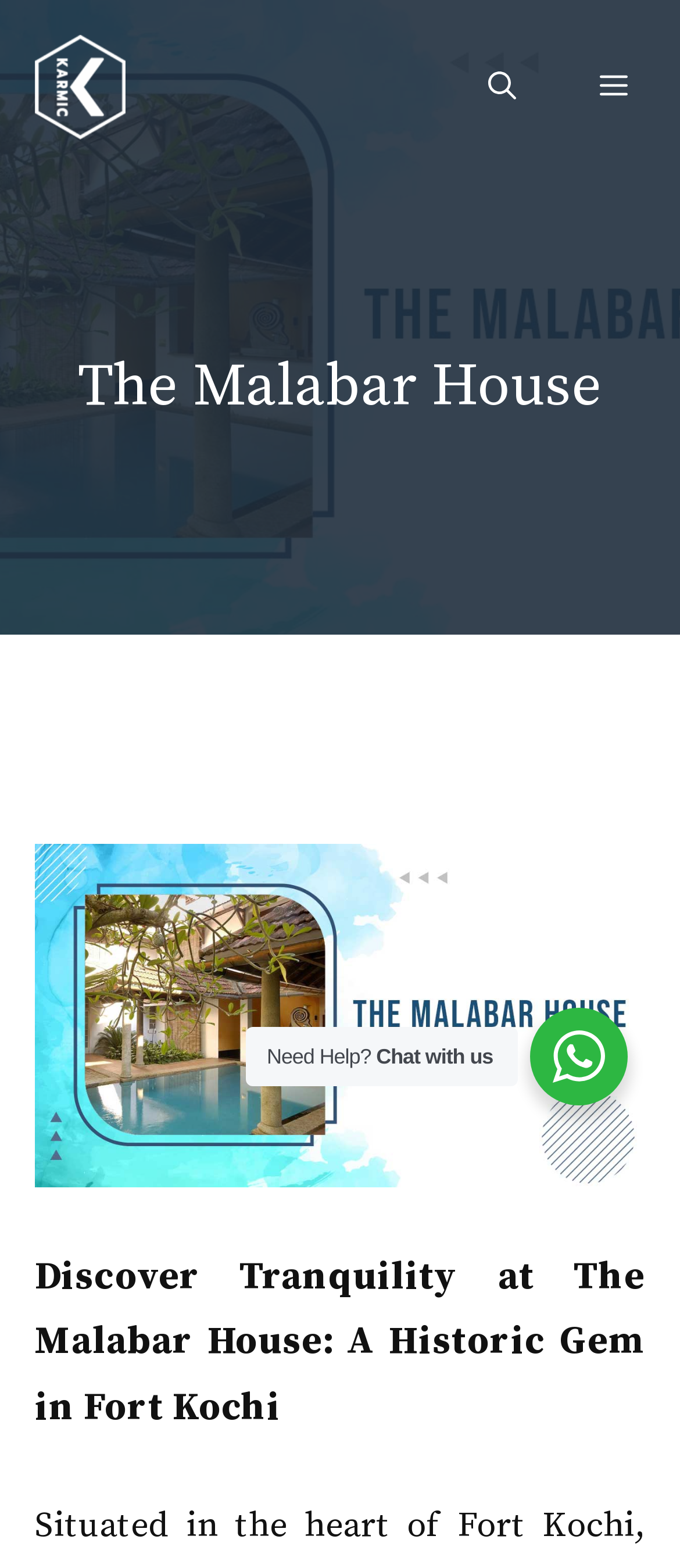How can users get help?
Refer to the image and provide a one-word or short phrase answer.

Chat with us